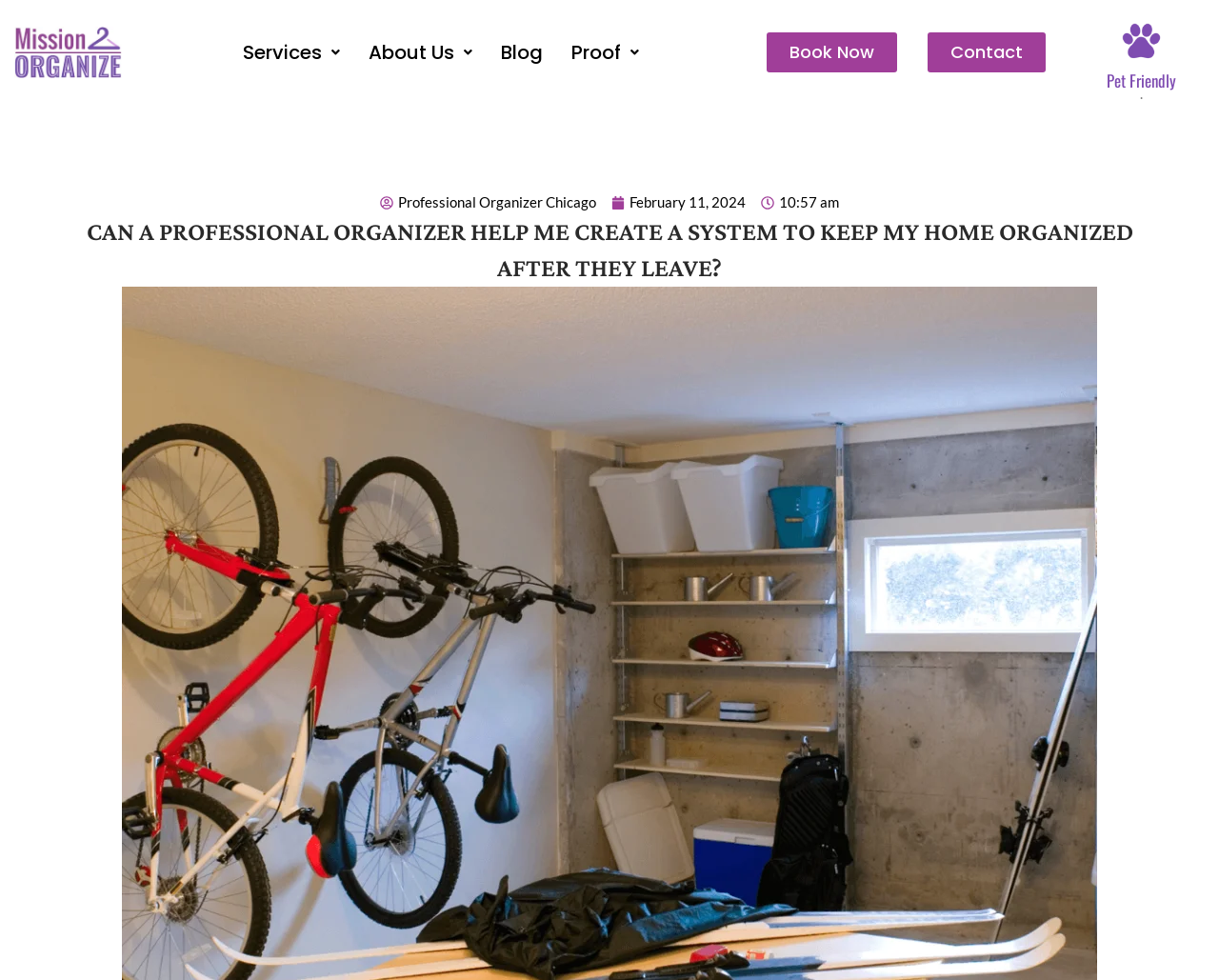What is the name of the logo?
Please provide a comprehensive answer based on the contents of the image.

I found the logo by looking at the top-left corner of the webpage, where I saw an image with the text 'Mission2Organize-logo'.